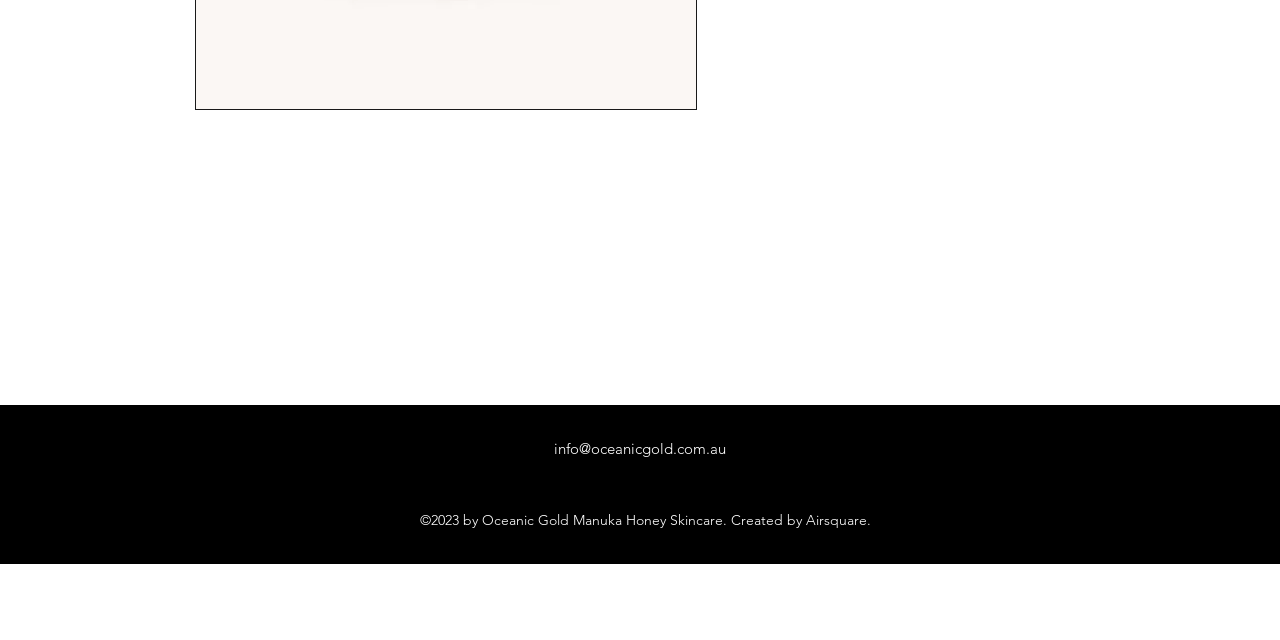Give the bounding box coordinates for the element described by: "info@oceanicgold.com.au".

[0.432, 0.687, 0.567, 0.716]